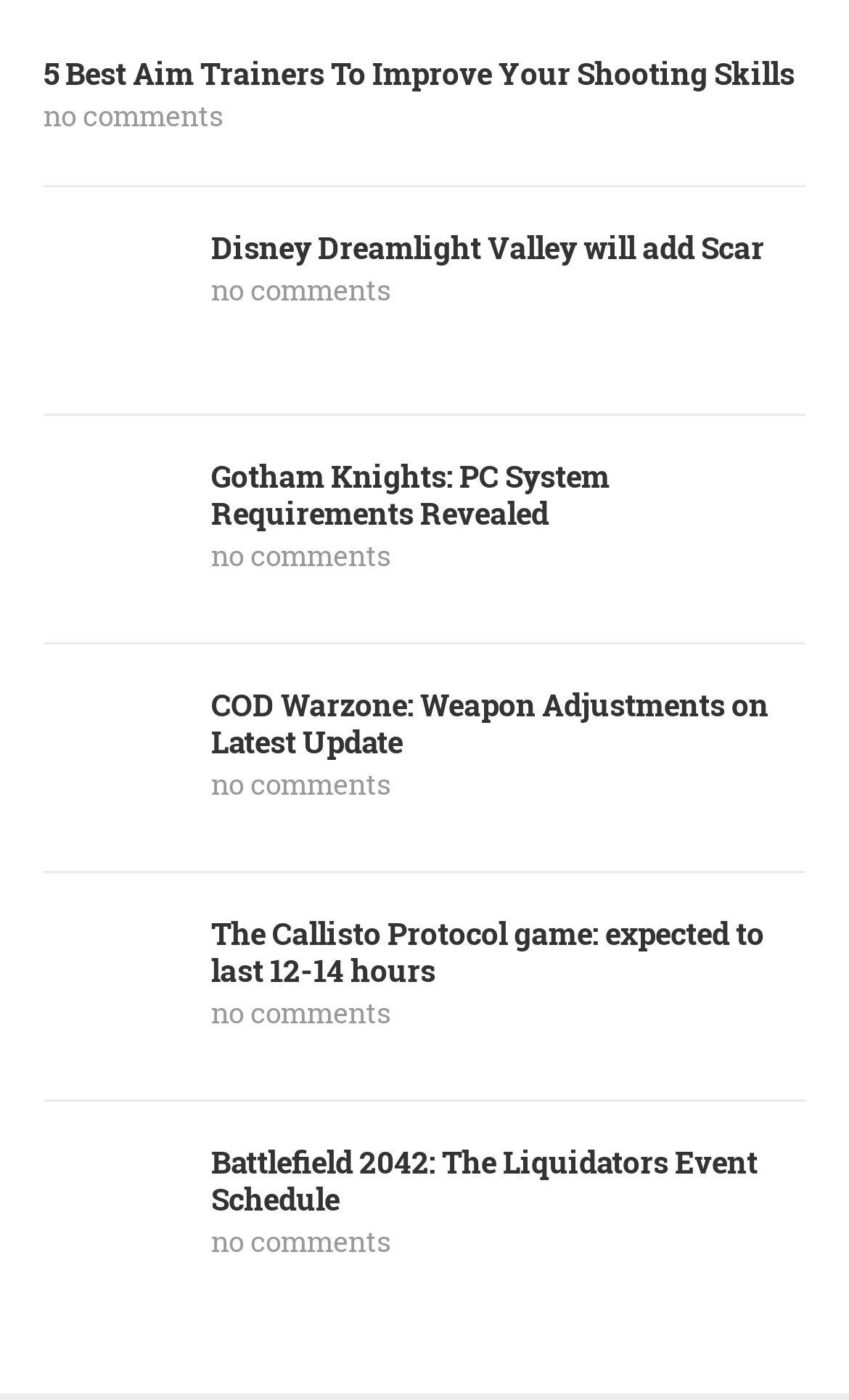Determine the bounding box coordinates of the target area to click to execute the following instruction: "Learn about COD Warzone: Weapon Adjustments on Latest Update."

[0.051, 0.492, 0.949, 0.544]